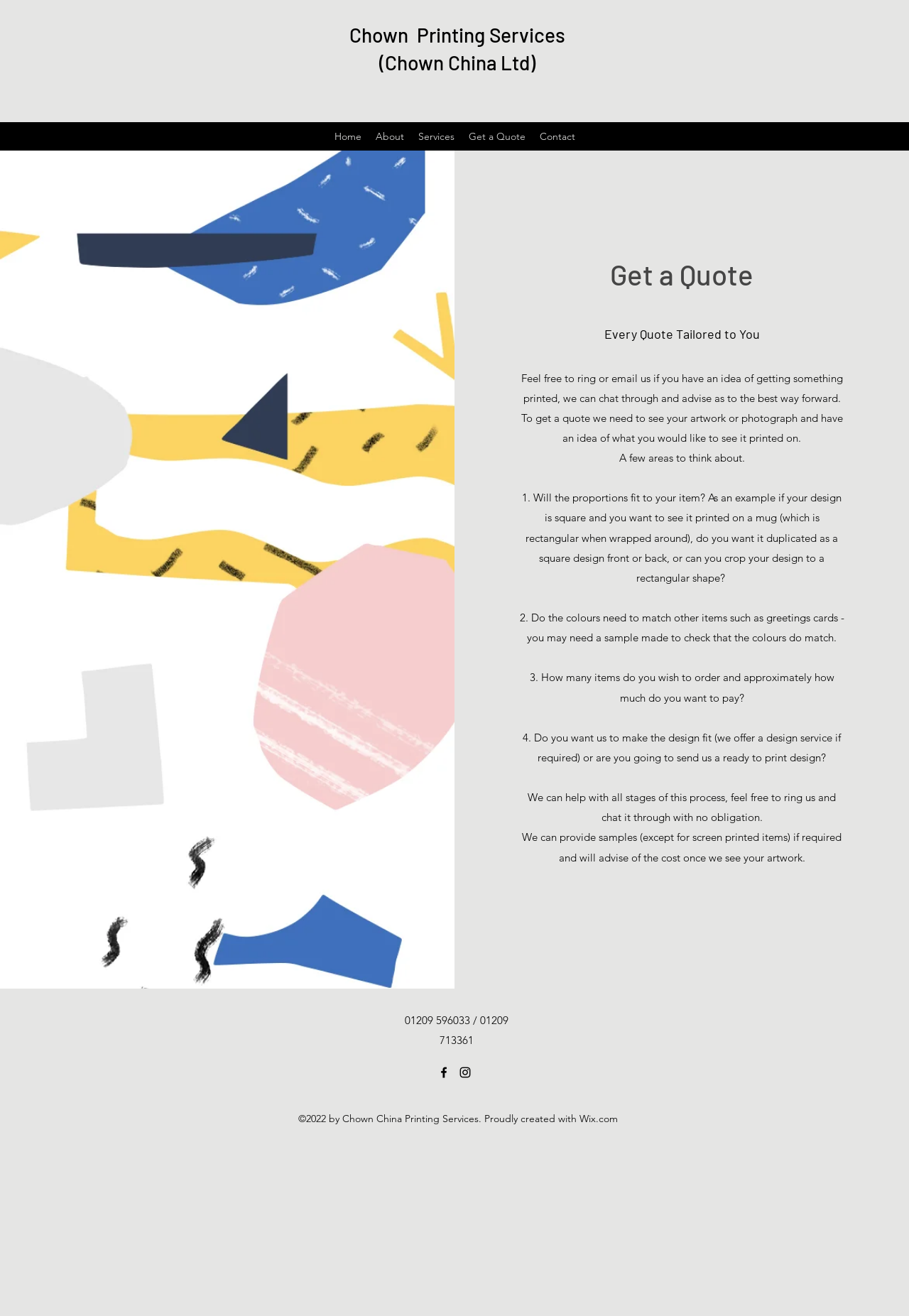Answer succinctly with a single word or phrase:
What social media platforms are linked?

Facebook and Instagram